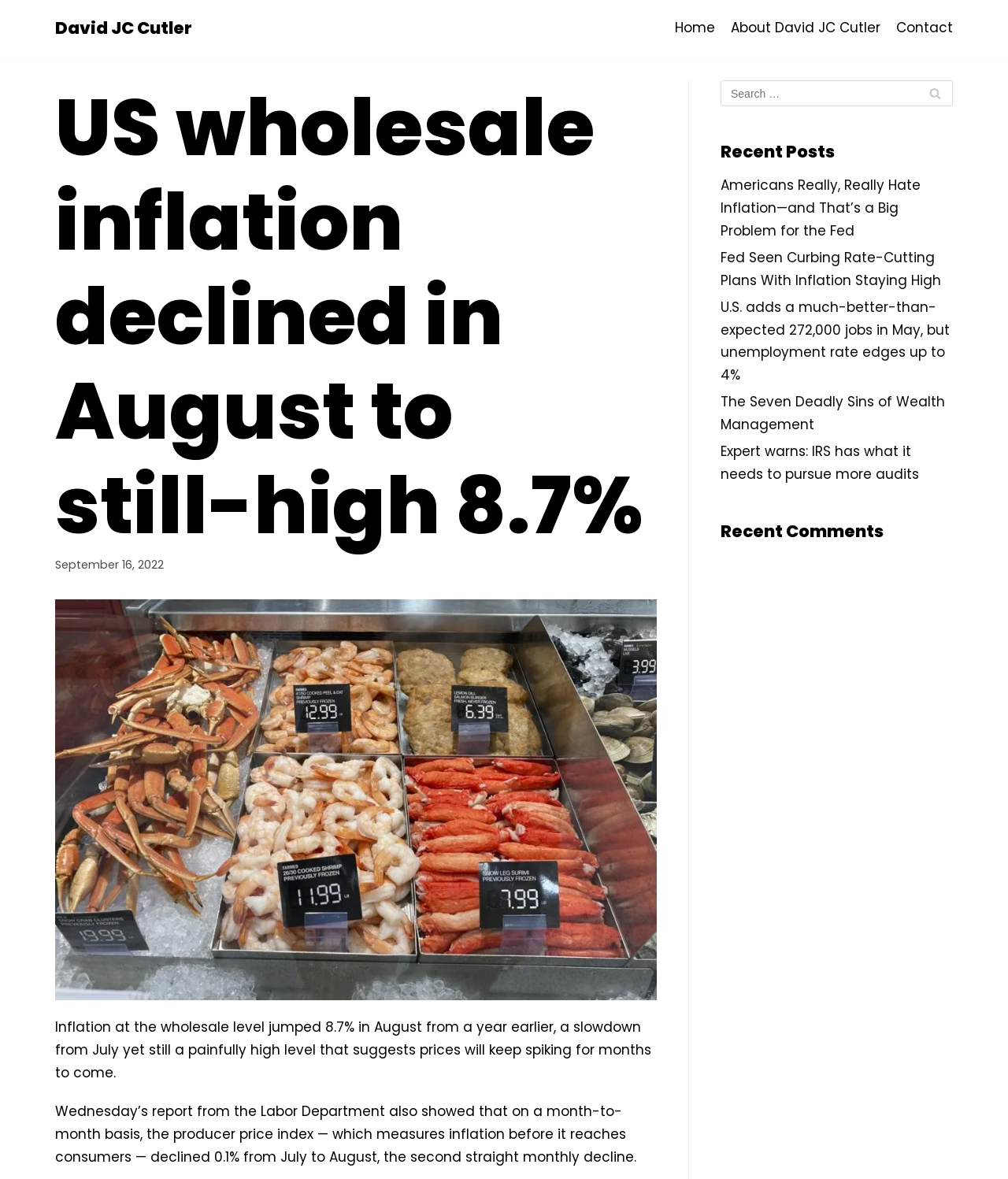Elaborate on the webpage's design and content in a detailed caption.

The webpage is an article about US wholesale inflation, with the title "US wholesale inflation declined in August to still-high 8.7% - David JC Cutler" at the top. Below the title, there is a link to skip to the content. The author's name, David JC Cutler, is also displayed prominently.

On the top right, there is a primary navigation menu with links to "Home", "About David JC Cutler", and "Contact". 

The main content of the article starts with a heading that repeats the title, followed by a timestamp showing the date "September 16, 2022". The article then presents two paragraphs of text, discussing the inflation rate and its implications.

To the right of the main content, there is a complementary section that contains a search bar with a search button and a magnifying glass icon. Below the search bar, there are links to recent posts, including articles with titles such as "Americans Really, Really Hate Inflation—and That’s a Big Problem for the Fed" and "Expert warns: IRS has what it needs to pursue more audits". There is also a section for recent comments.

Overall, the webpage has a simple and organized layout, with clear headings and concise text. The main content is easy to read, and the complementary section provides additional features and links to related articles.